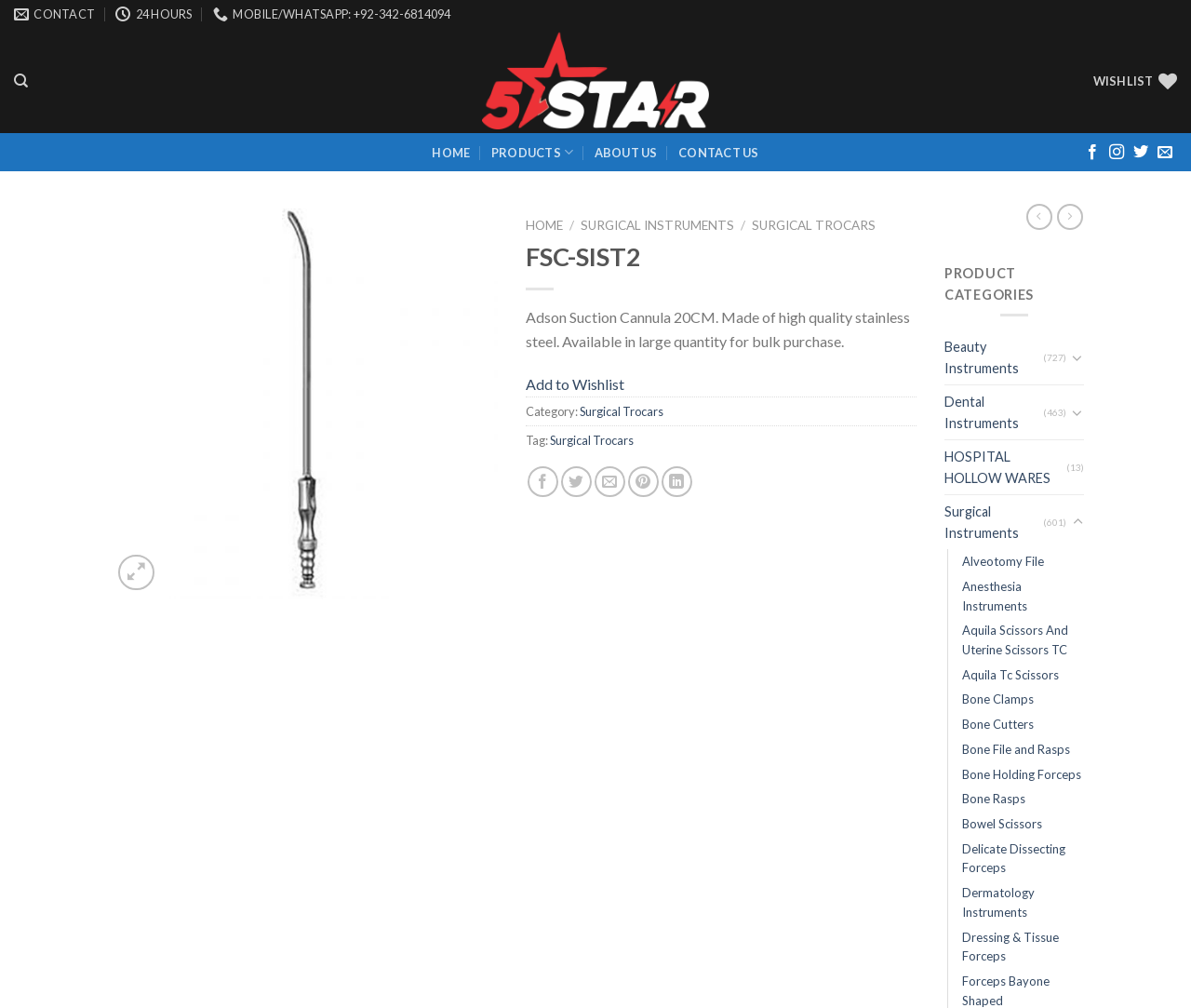Could you indicate the bounding box coordinates of the region to click in order to complete this instruction: "Add to Wishlist".

[0.366, 0.262, 0.406, 0.297]